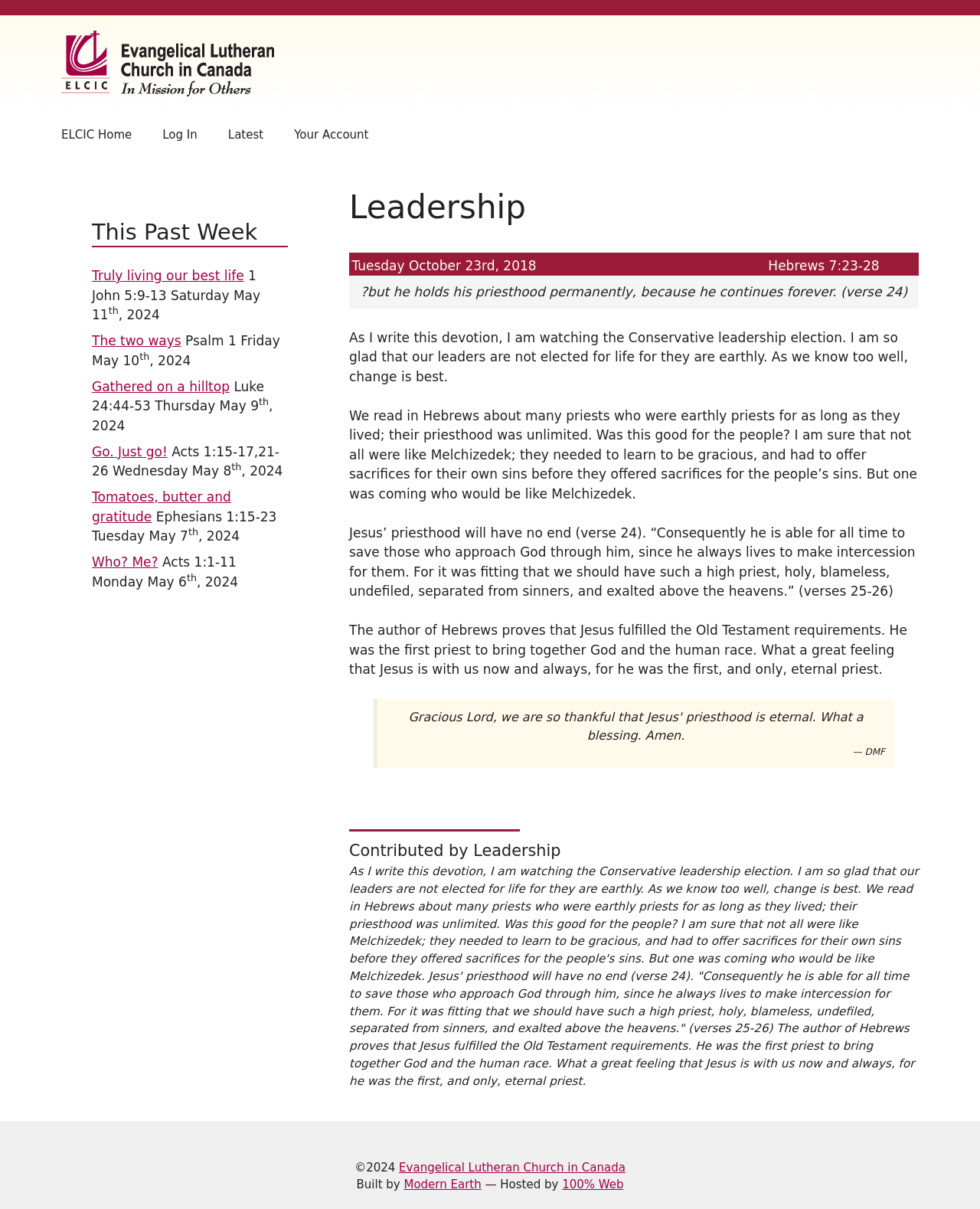Calculate the bounding box coordinates of the UI element given the description: "Gathered on a hilltop".

[0.094, 0.313, 0.234, 0.326]